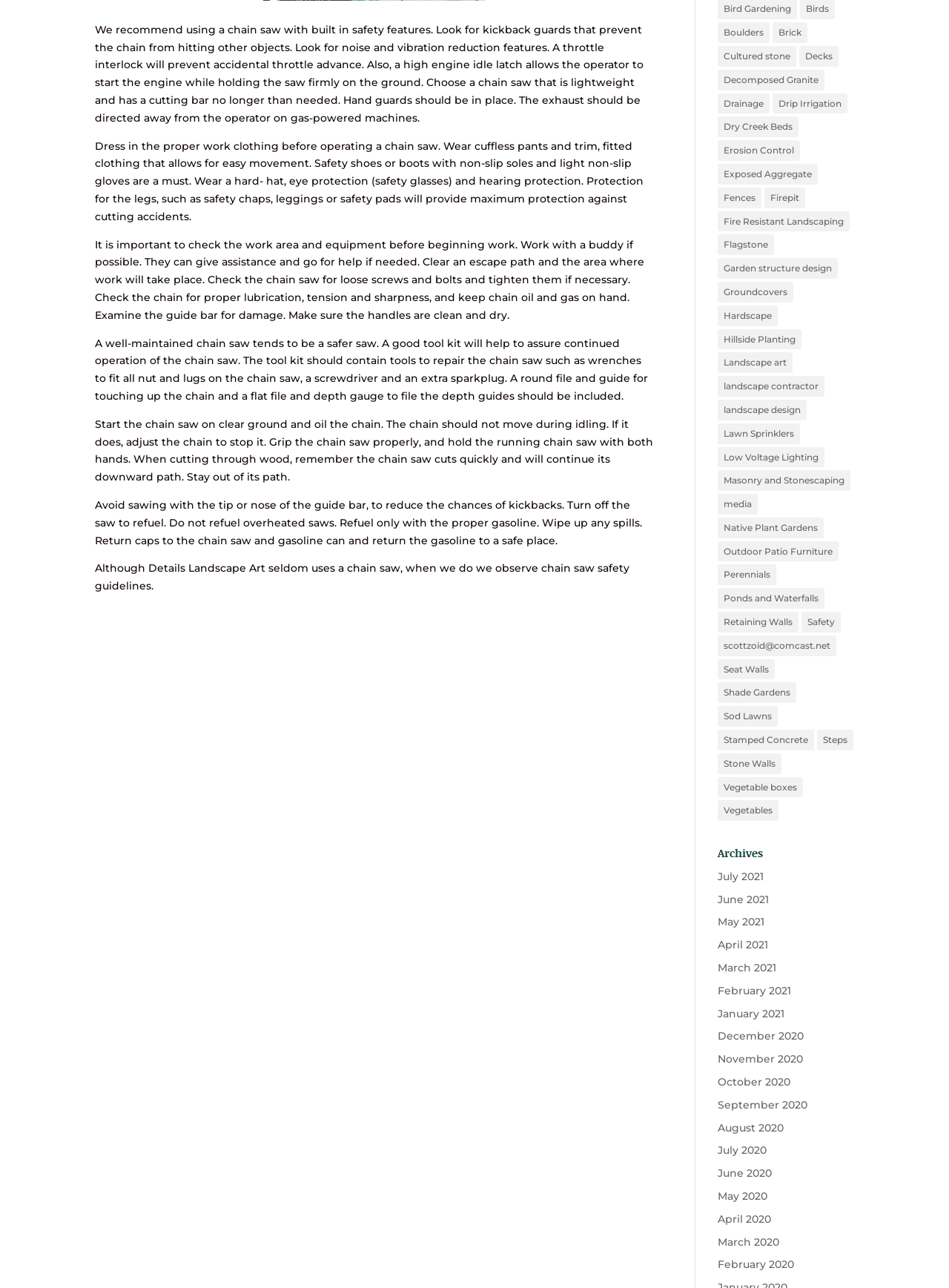Given the description "BOOK STUDIO", provide the bounding box coordinates of the corresponding UI element.

None